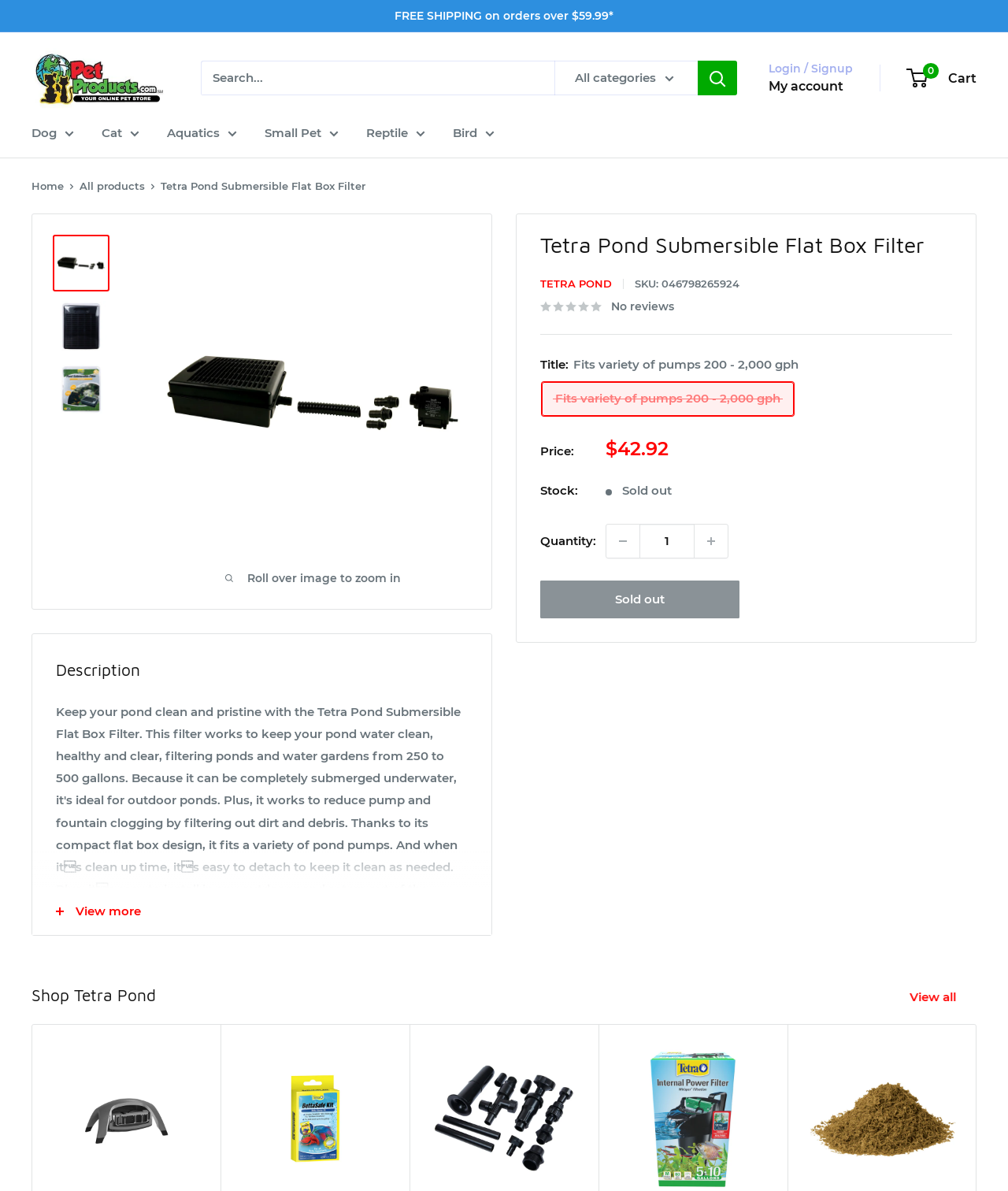Locate the bounding box coordinates of the element I should click to achieve the following instruction: "Increase quantity by 1".

[0.689, 0.44, 0.722, 0.468]